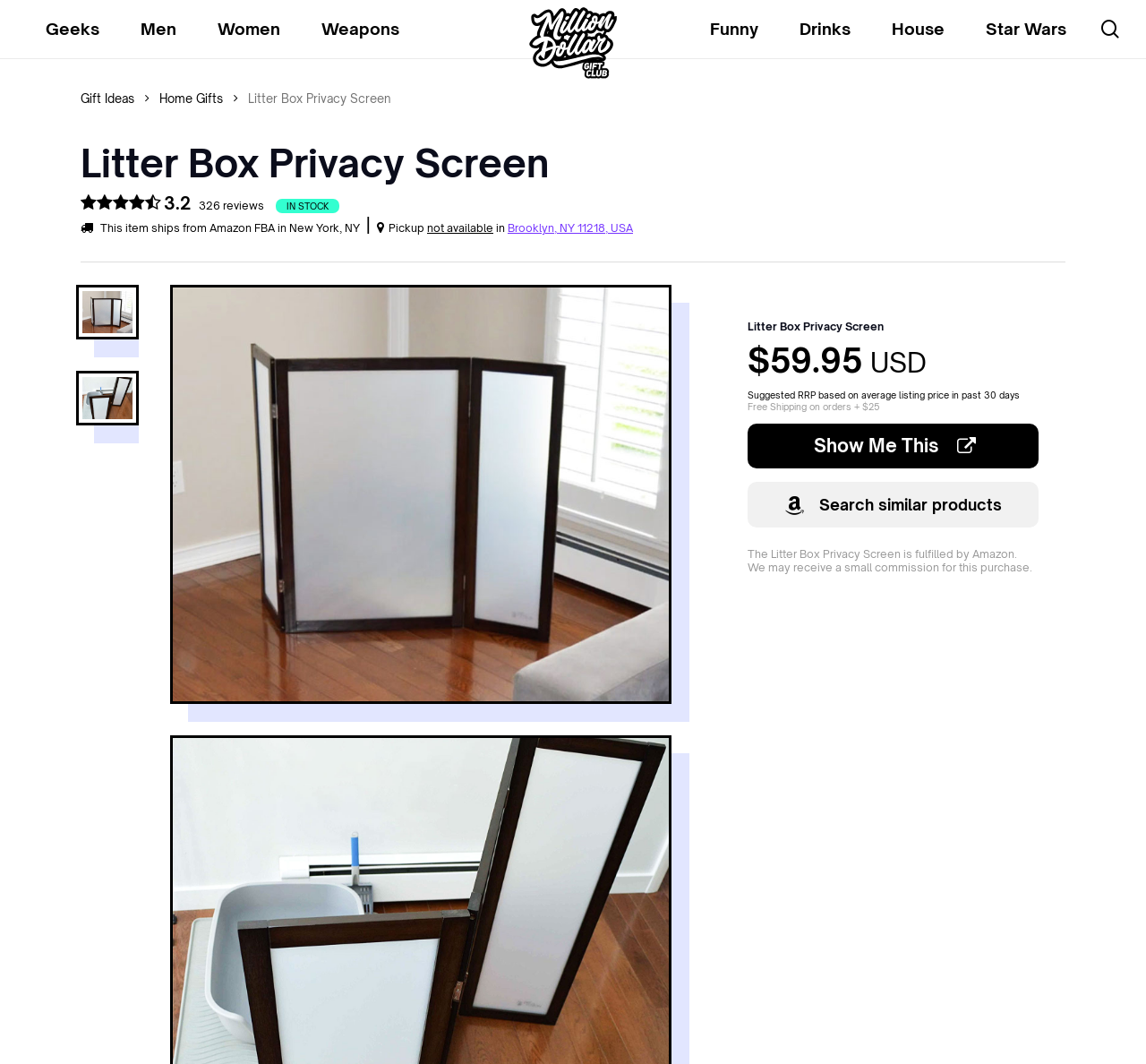What is the name of the product?
Please answer using one word or phrase, based on the screenshot.

Litter Box Privacy Screen